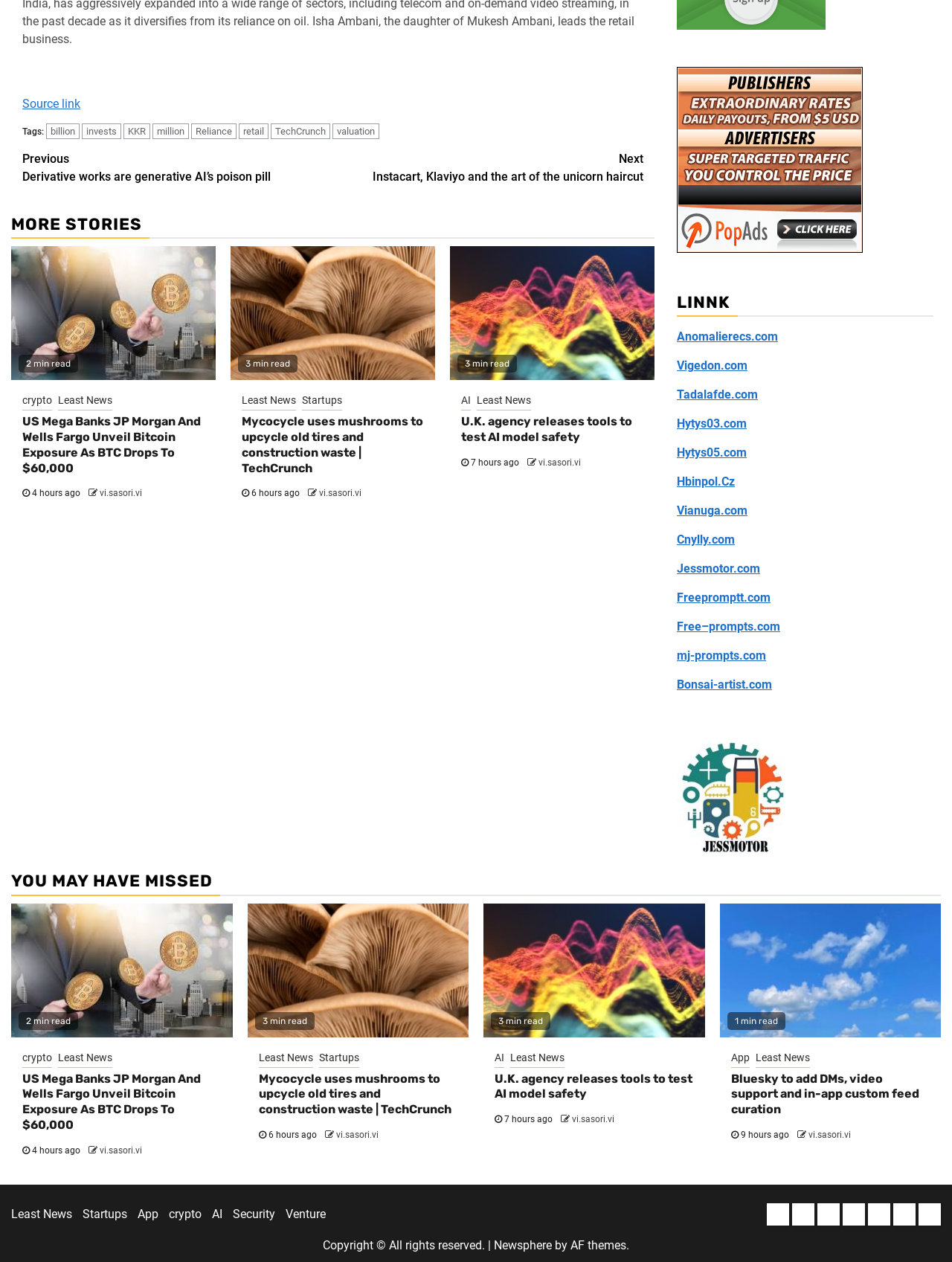Please answer the following query using a single word or phrase: 
What is the name of the author of the article 'Mycocycle uses mushrooms to upcycle old tires and construction waste | TechCrunch'?

vi.sasori.vi